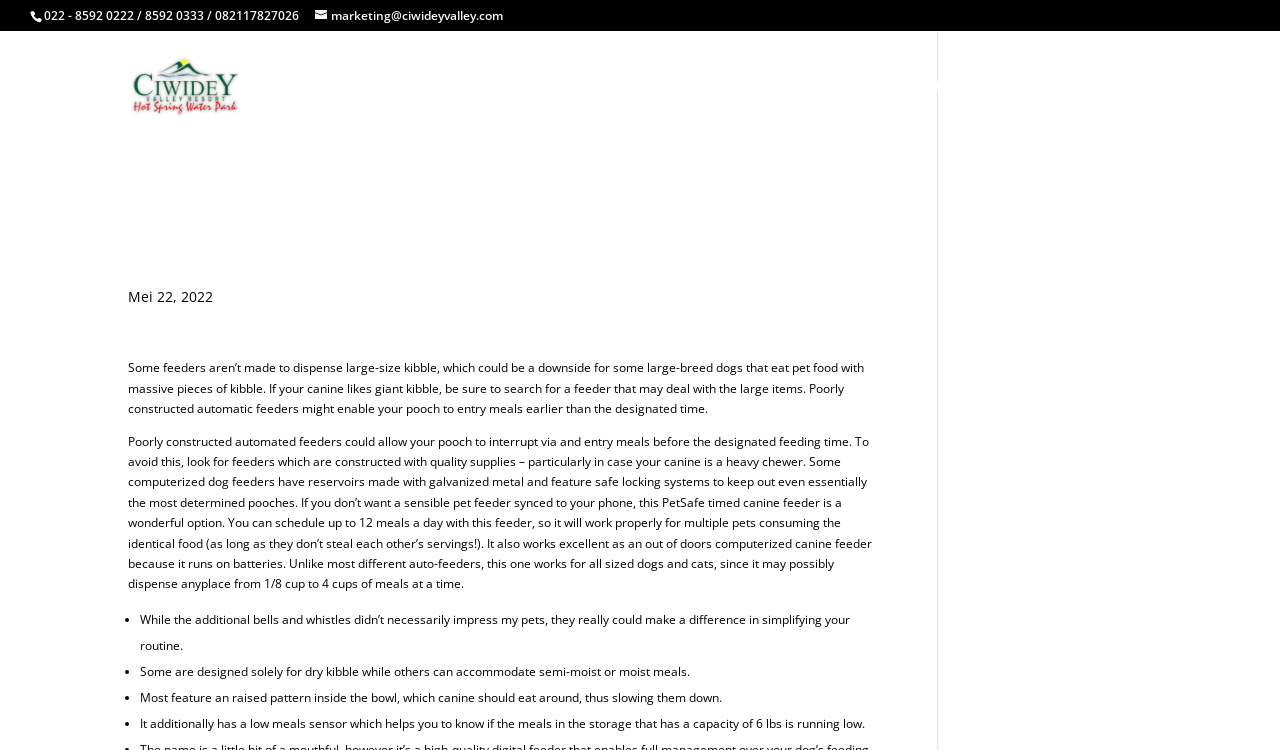What is the purpose of the raised pattern inside the bowl of some dog feeders? Using the information from the screenshot, answer with a single word or phrase.

to slow down eating